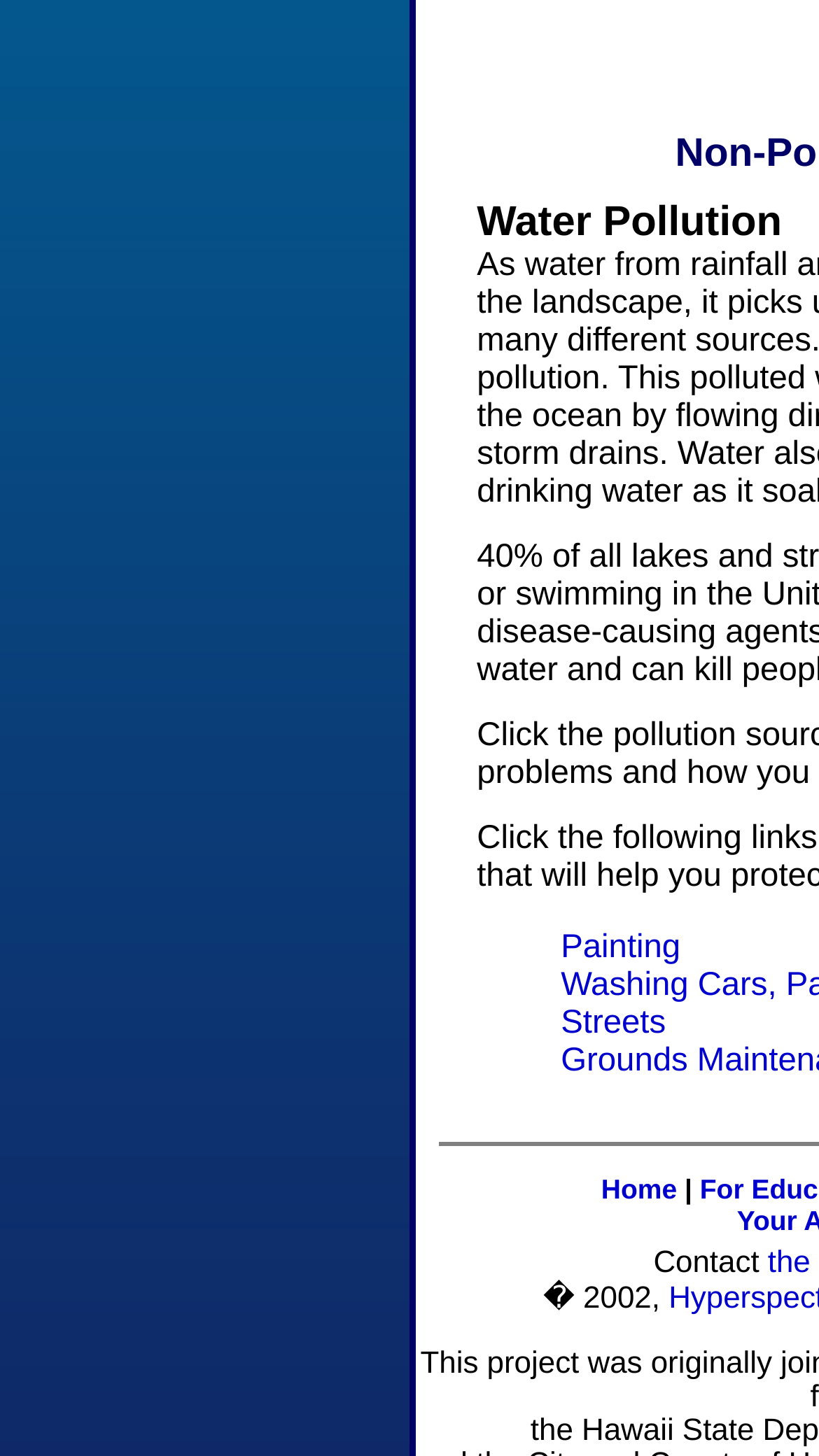Predict the bounding box of the UI element that fits this description: "Painting".

[0.685, 0.639, 0.831, 0.663]